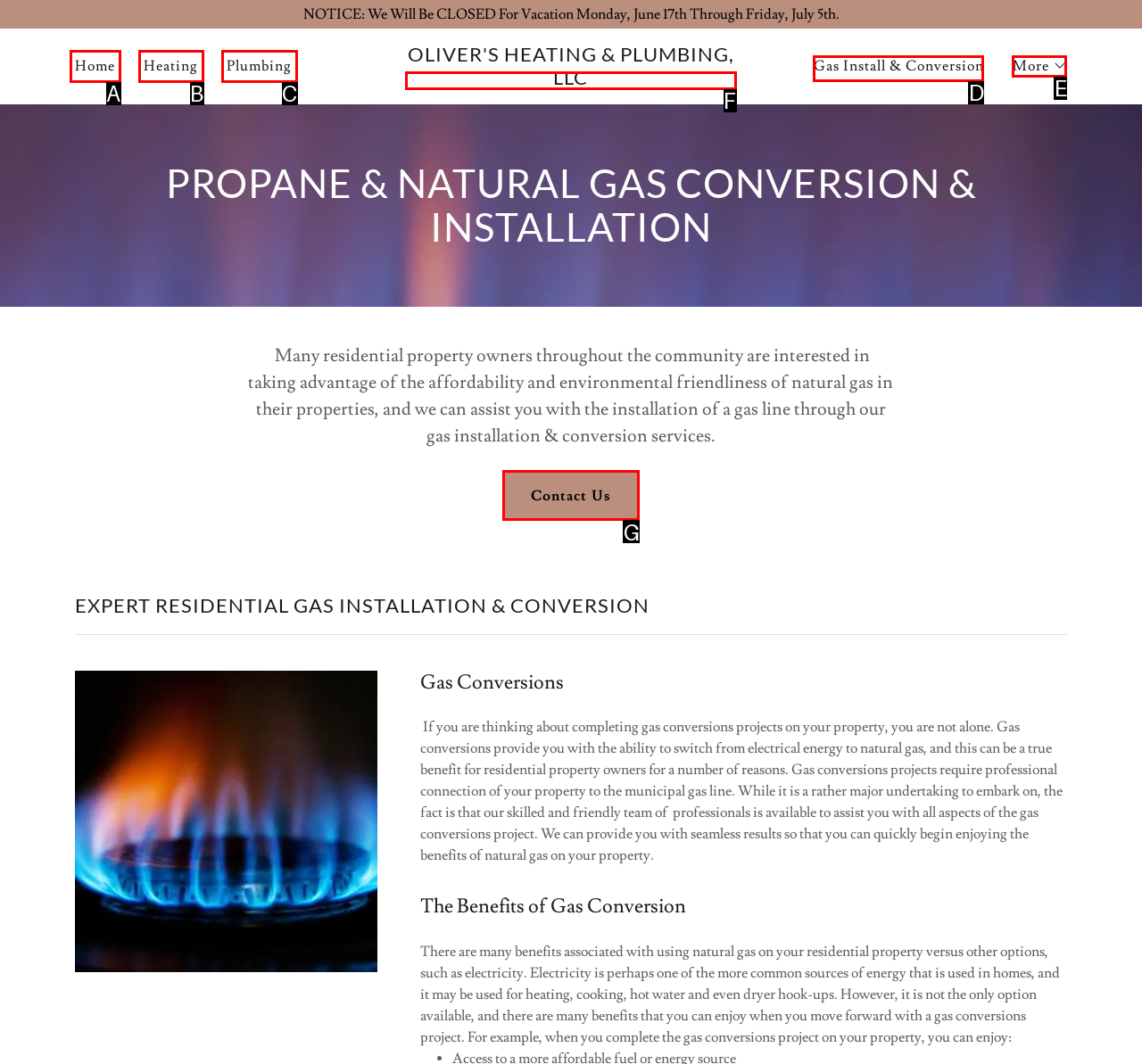Please identify the UI element that matches the description: Gas Install & Conversion
Respond with the letter of the correct option.

D